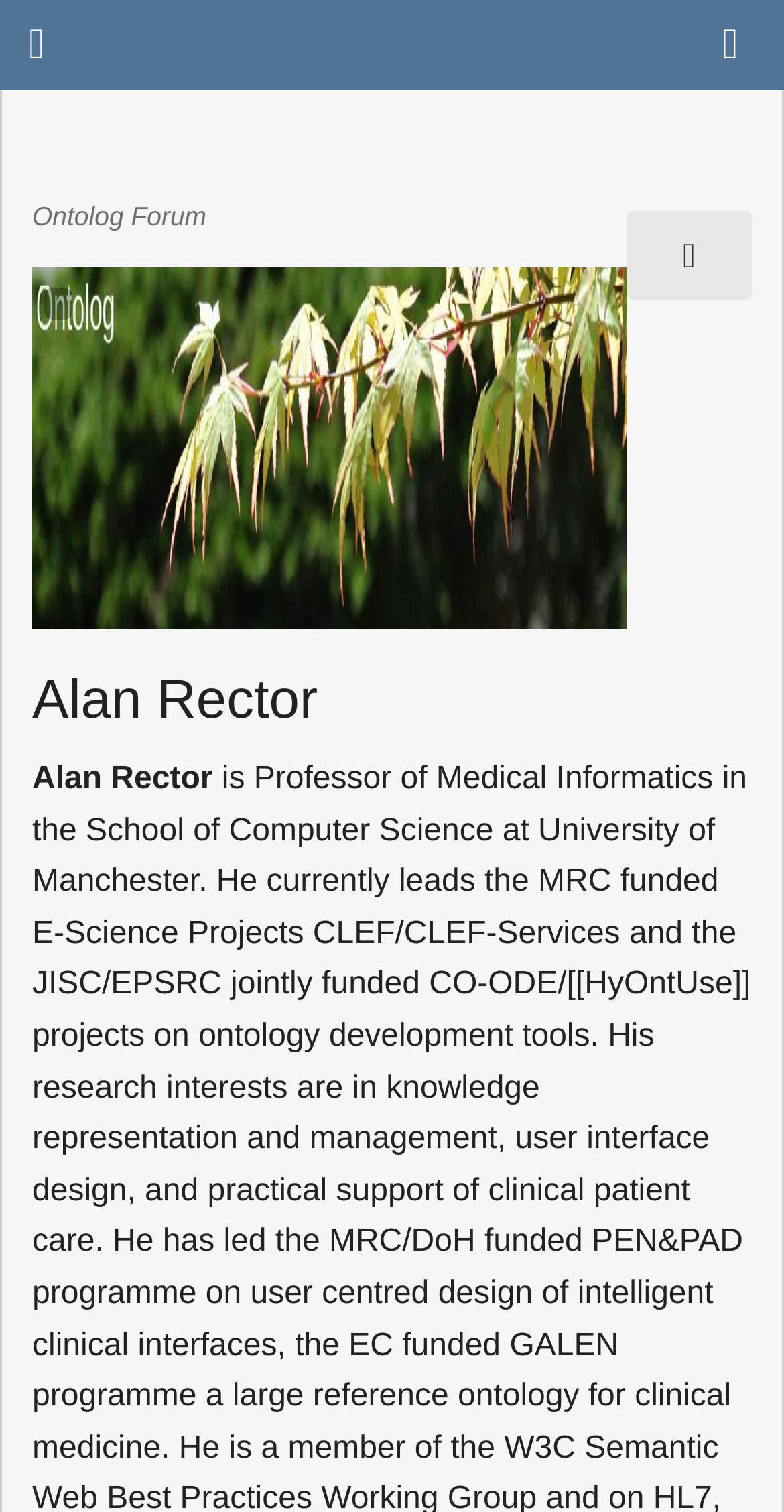Show the bounding box coordinates for the HTML element as described: "Actions".

[0.799, 0.14, 0.959, 0.199]